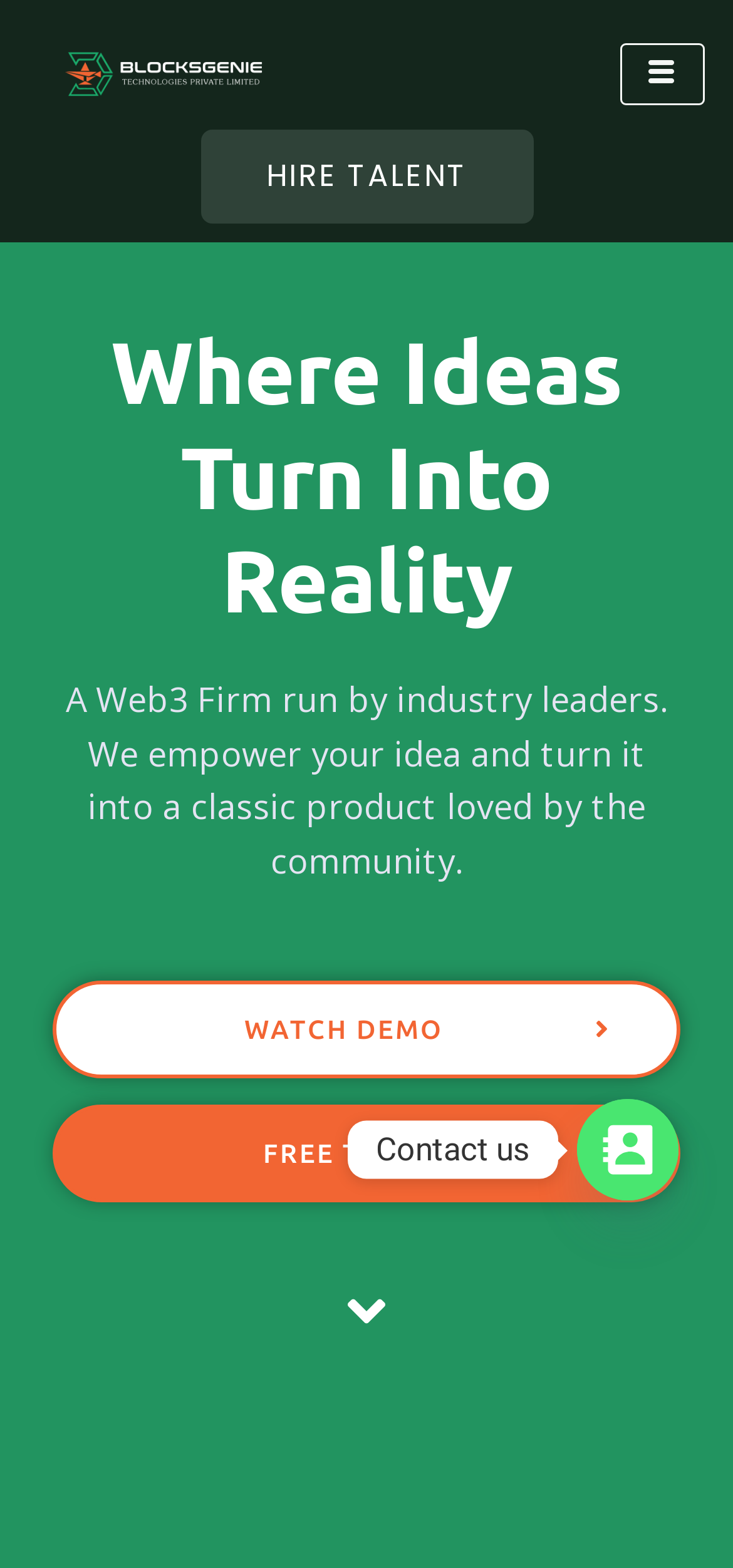What is the text of the webpage's headline?

Where Ideas Turn Into Reality